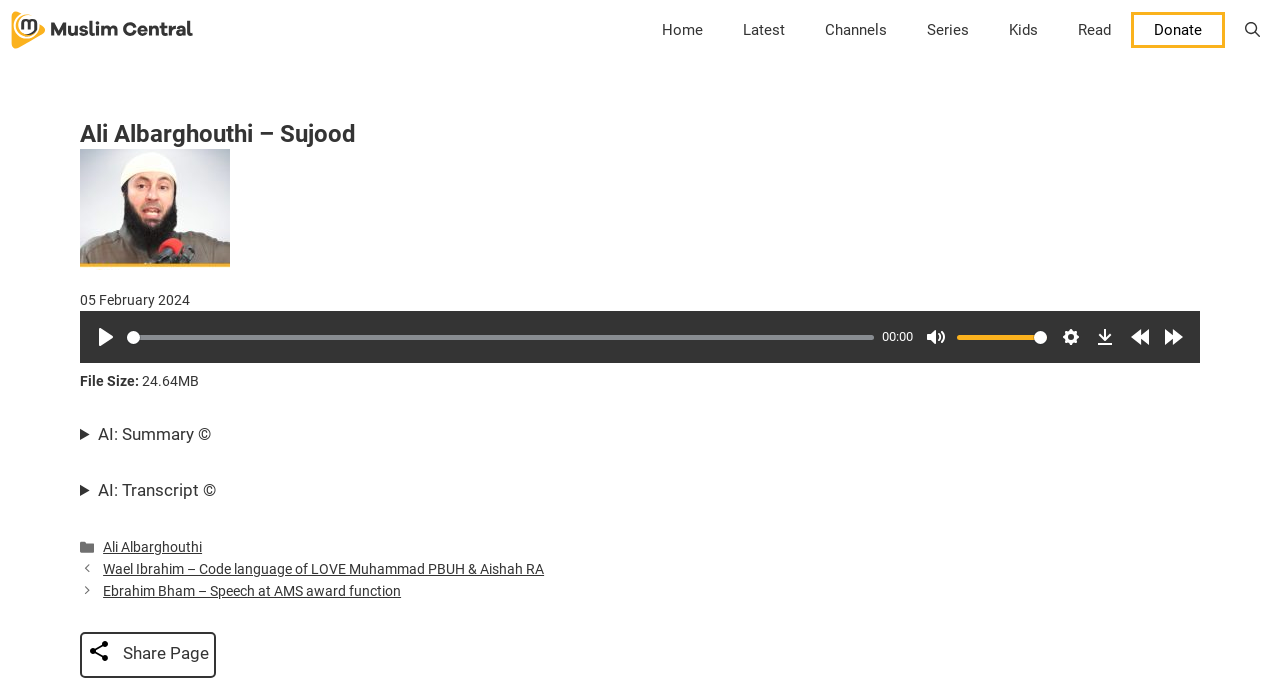Please locate the bounding box coordinates of the element that should be clicked to complete the given instruction: "Adjust the volume".

[0.748, 0.471, 0.818, 0.499]